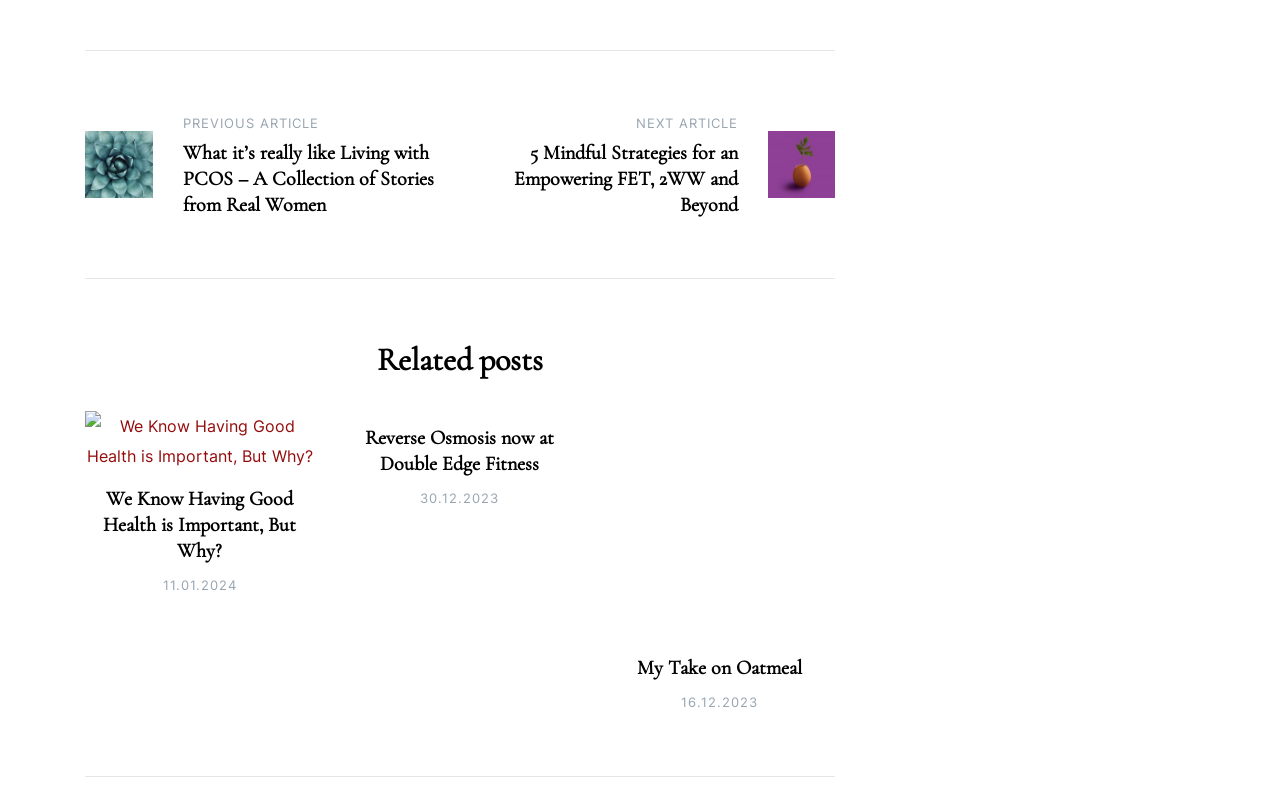What is the next article about?
Please answer the question with a detailed response using the information from the screenshot.

The next article is about '5 Mindful Strategies for an Empowering FET, 2WW and Beyond', which can be inferred from the link text and heading element.